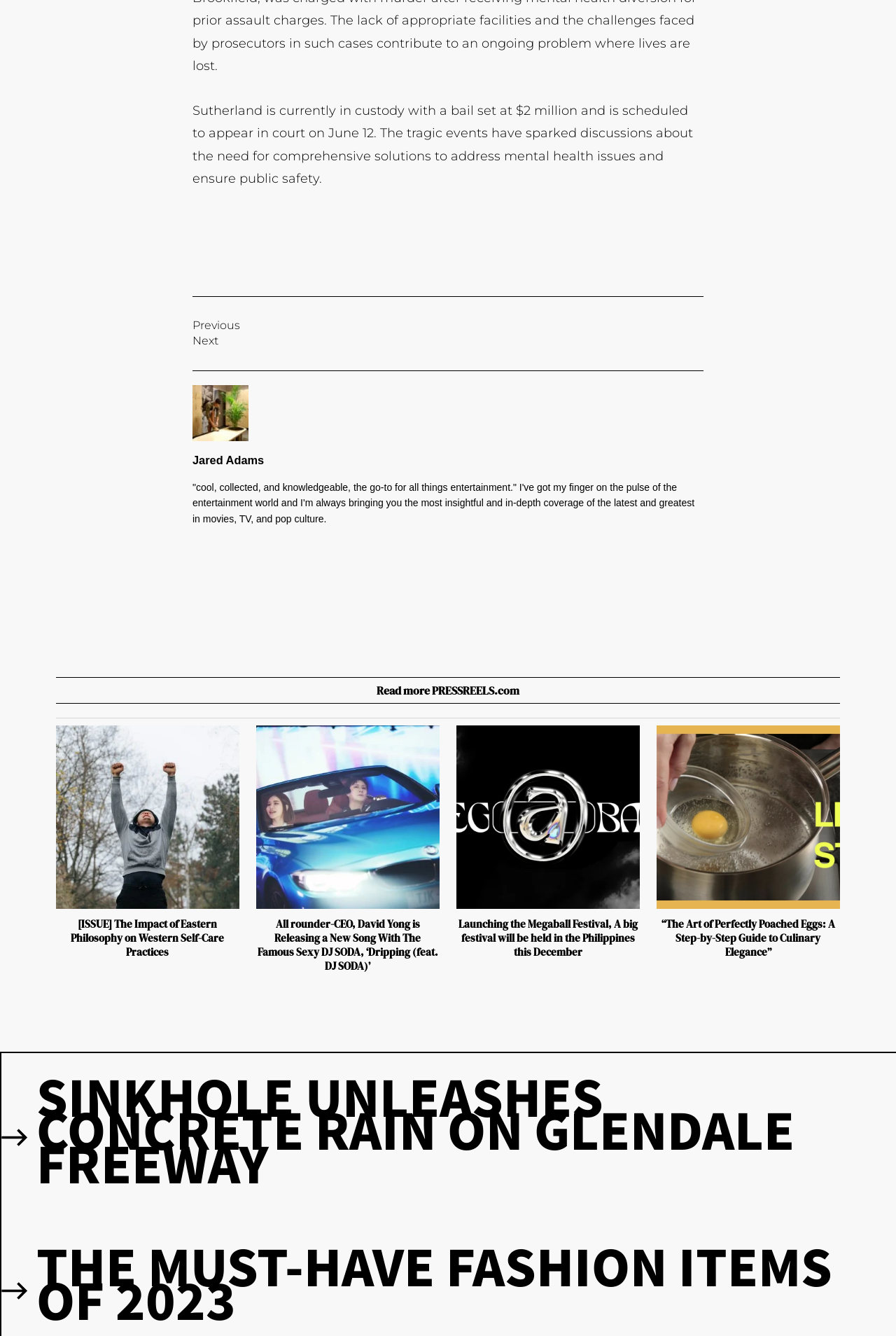What is the name of the person in the image?
Give a single word or phrase answer based on the content of the image.

Jared Adams